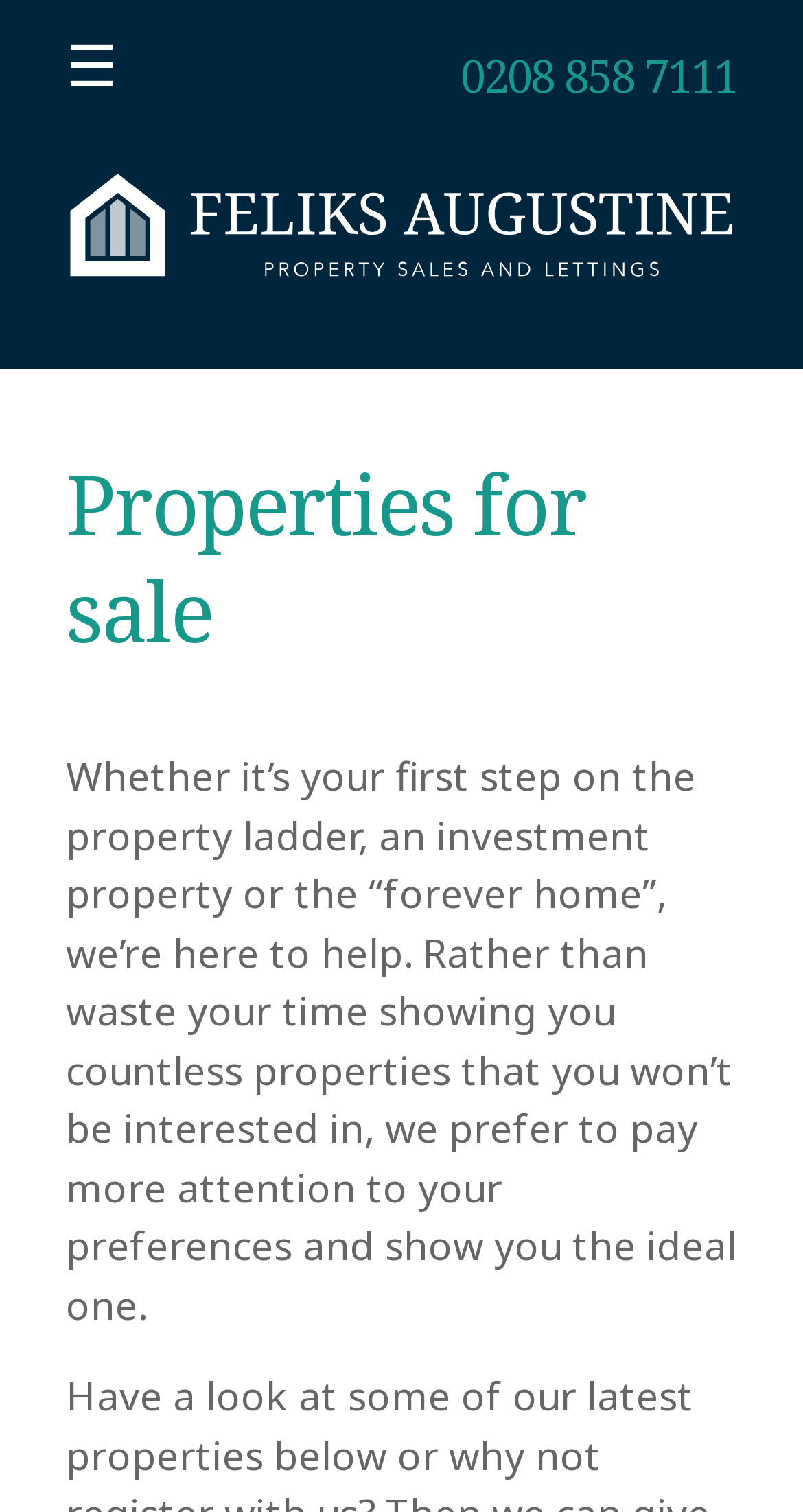Please respond in a single word or phrase: 
What type of properties are mentioned on the webpage?

Properties for sale